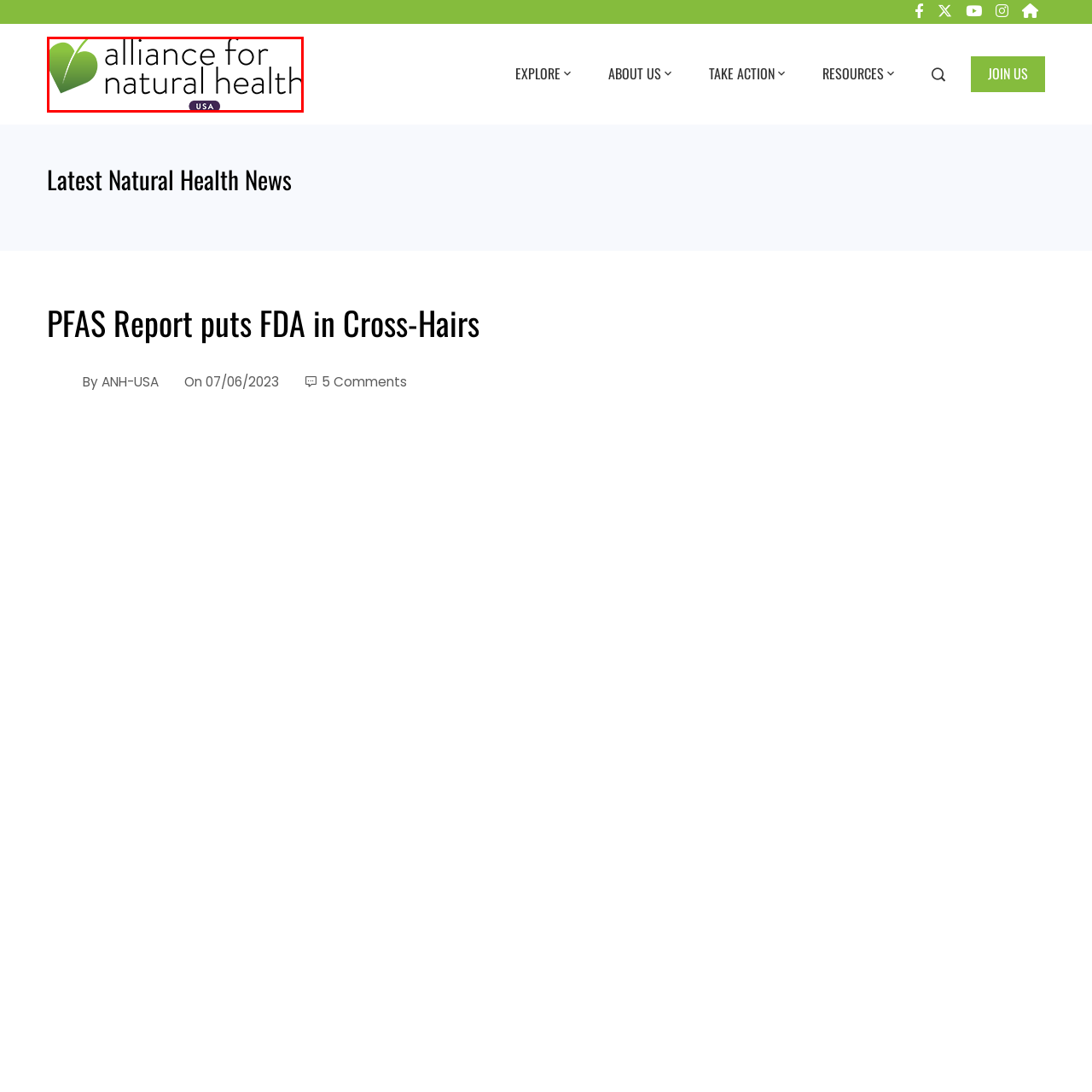Observe the image enclosed by the red rectangle, then respond to the question in one word or phrase:
What is the color of the 'USA' badge?

purple